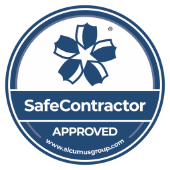What does the 'APPROVED' text on the badge signify?
Please provide a detailed answer to the question.

The 'APPROVED' text at the bottom of the badge indicates that PestGone Environmental has met the rigorous safety and quality standards set by SafeContractor, ensuring clients of professional service and reliability in pest control solutions.